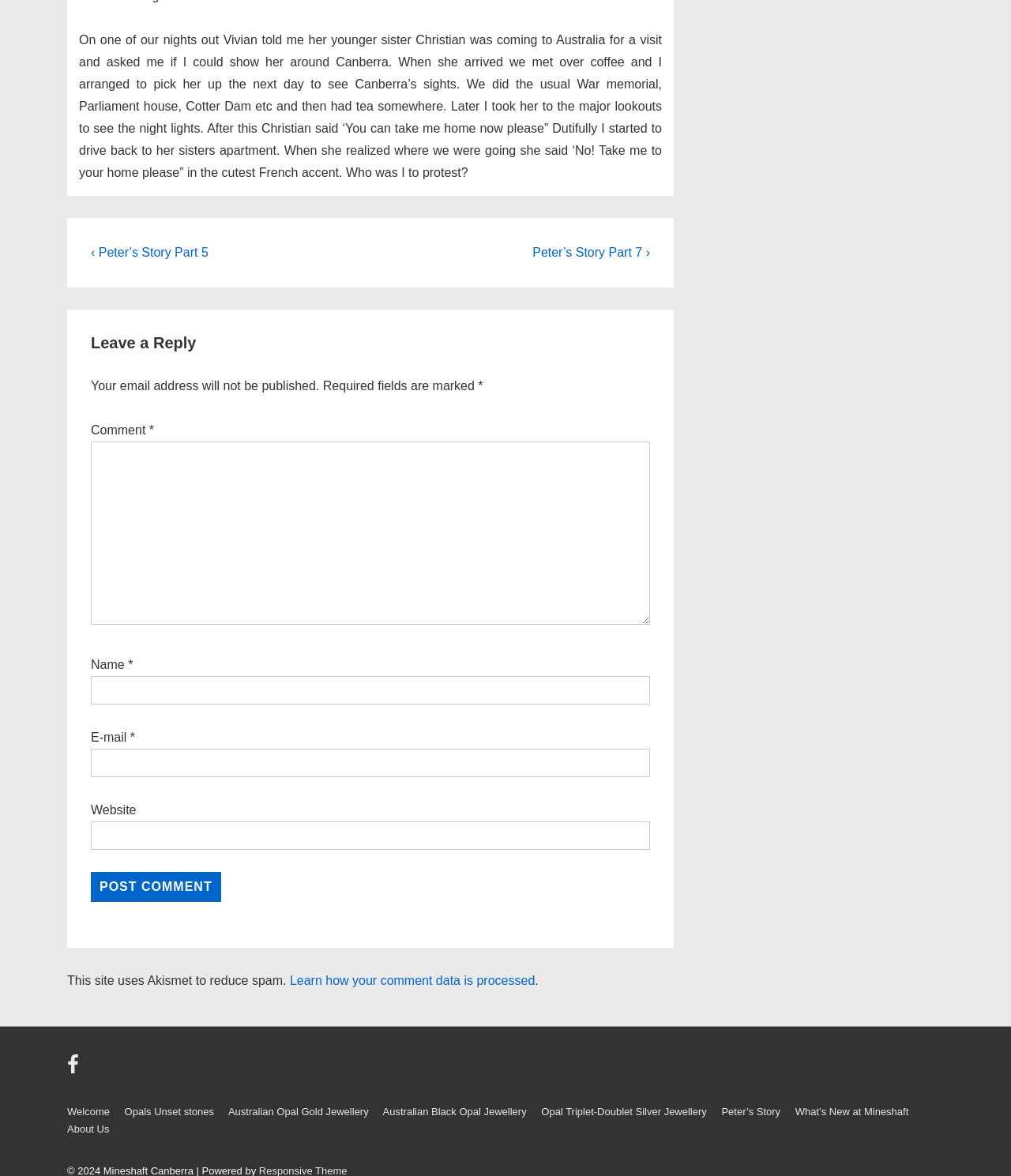Provide a one-word or short-phrase answer to the question:
What is the name of the story being told on the website?

Peter's Story